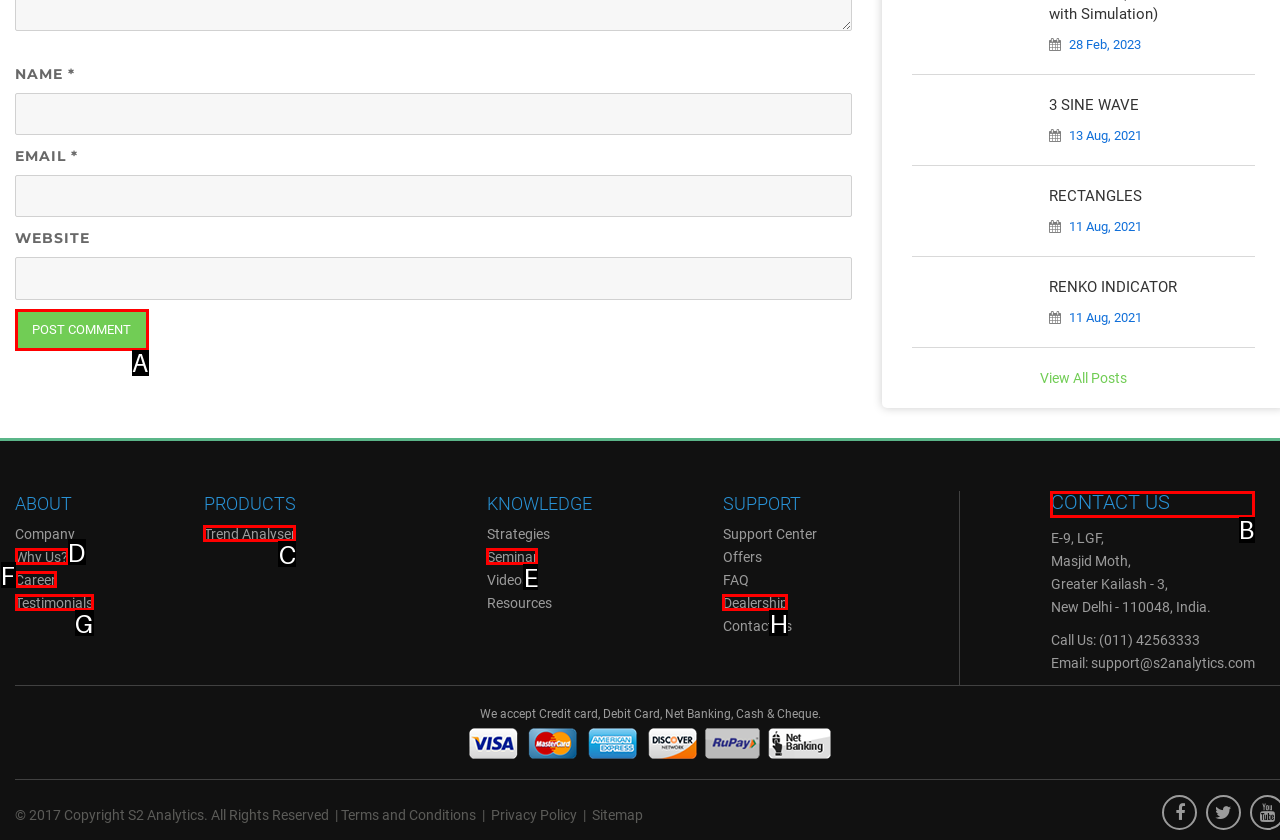Please identify the correct UI element to click for the task: Contact Us Respond with the letter of the appropriate option.

B